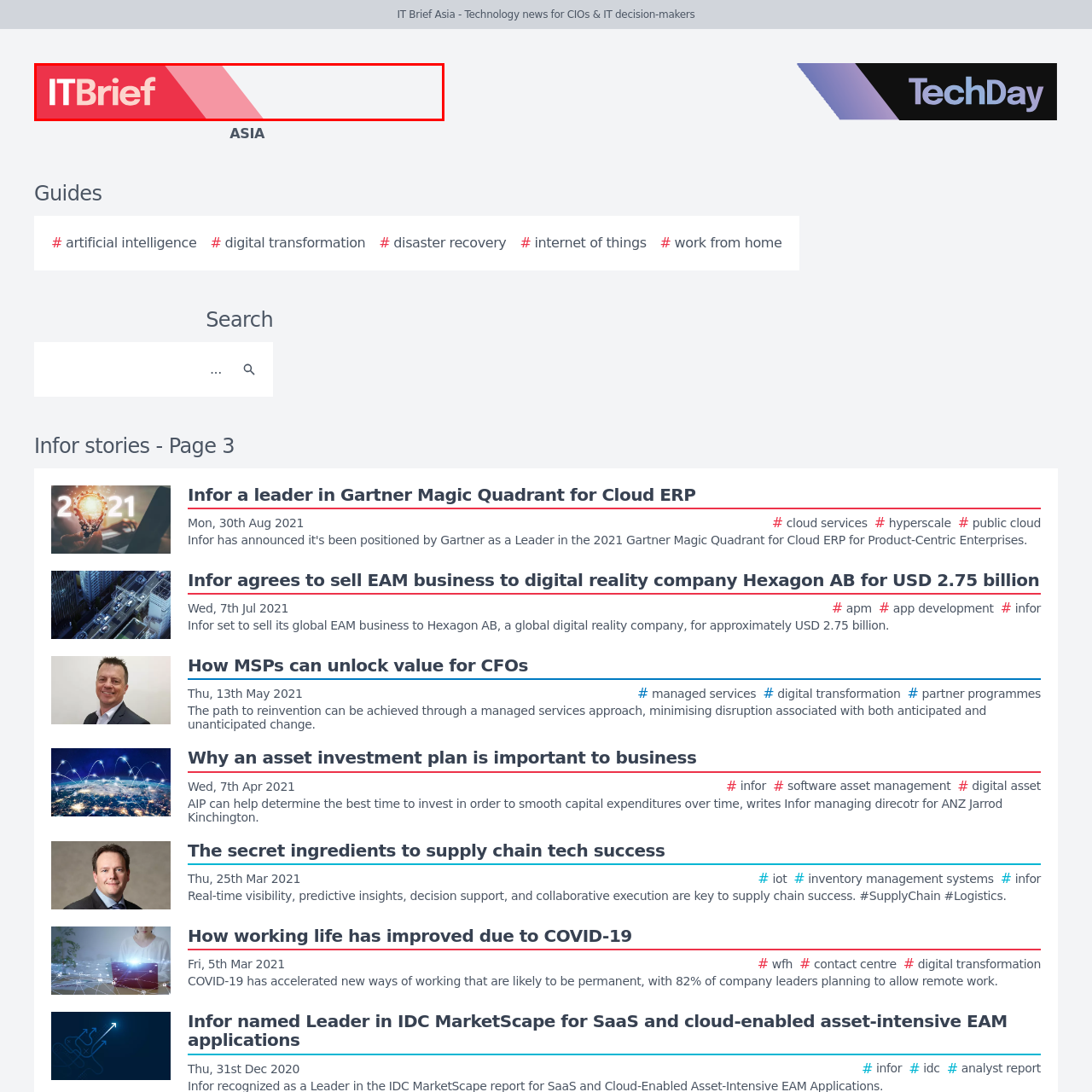Examine the content inside the red boundary in the image and give a detailed response to the following query: Where is the logo positioned on the page?

The position of the logo on the page is determined by reading the caption, which states that the logo is strategically positioned at the top of the page, reinforcing the brand's presence and accessibility for visitors seeking valuable insights in technology.